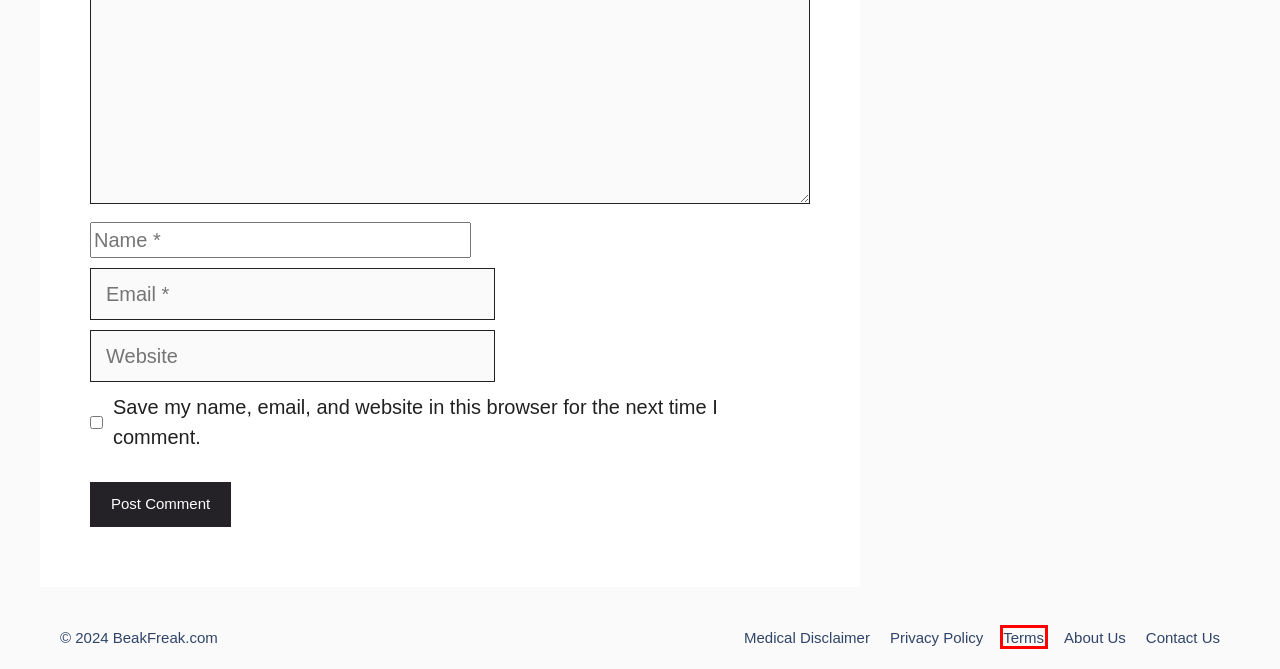You have received a screenshot of a webpage with a red bounding box indicating a UI element. Please determine the most fitting webpage description that matches the new webpage after clicking on the indicated element. The choices are:
A. Budgies | BeakFreak.com
B. Can Quaker Parrots Eat Blueberries? (Solved) | BeakFreak.com
C. Contact Us | BeakFreak.com
D. Medical Disclaimer | BeakFreak.com
E. Terms And Conditions | BeakFreak.com
F. Privacy Policy | BeakFreak.com
G. Bird Tips & Advice | BeakFreak.com
H. Can Budgies Eat Pumpkin Seeds? (Solved) | BeakFreak.com

E